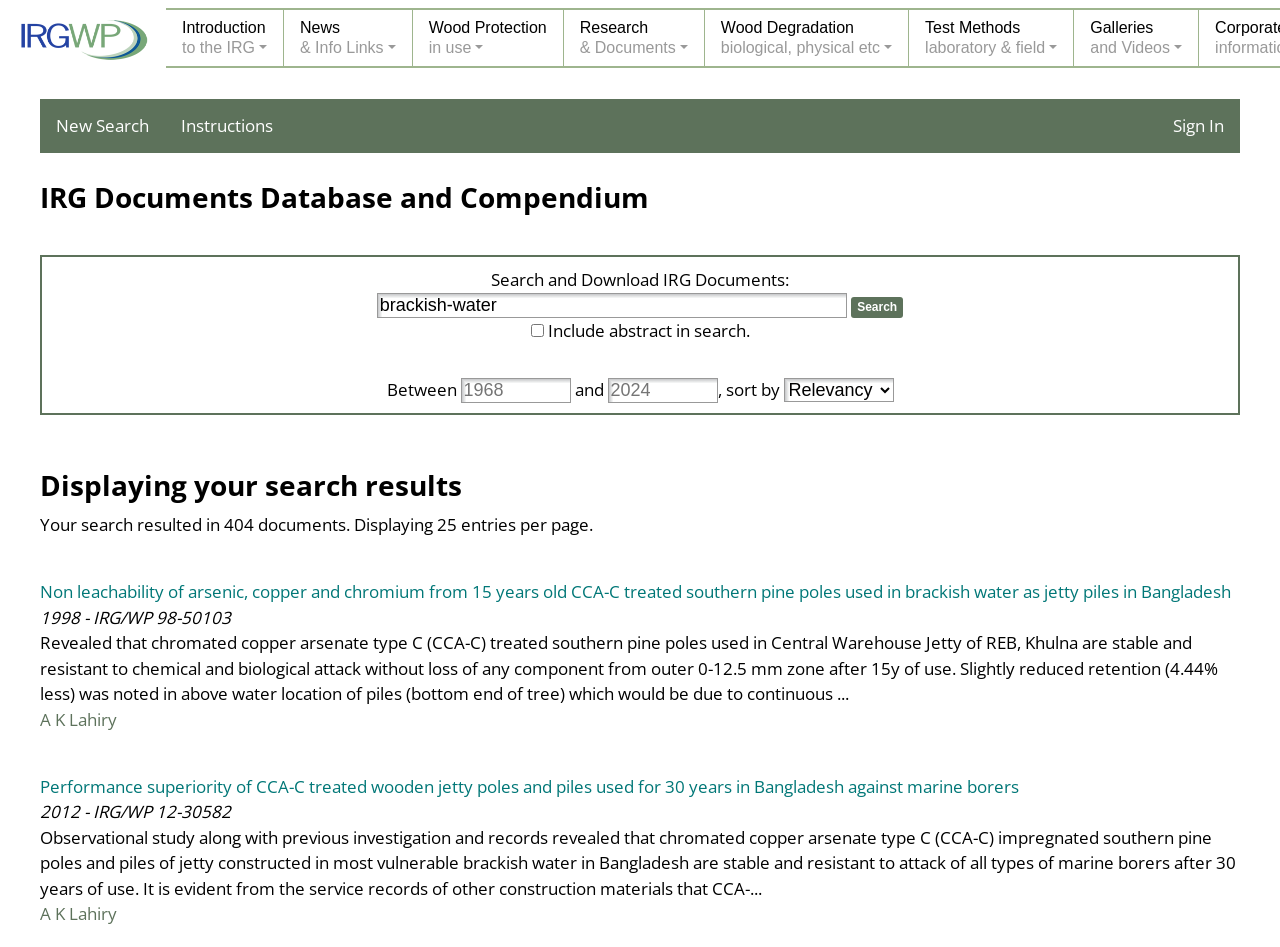What is the purpose of this webpage?
Give a one-word or short phrase answer based on the image.

Search IRG documents